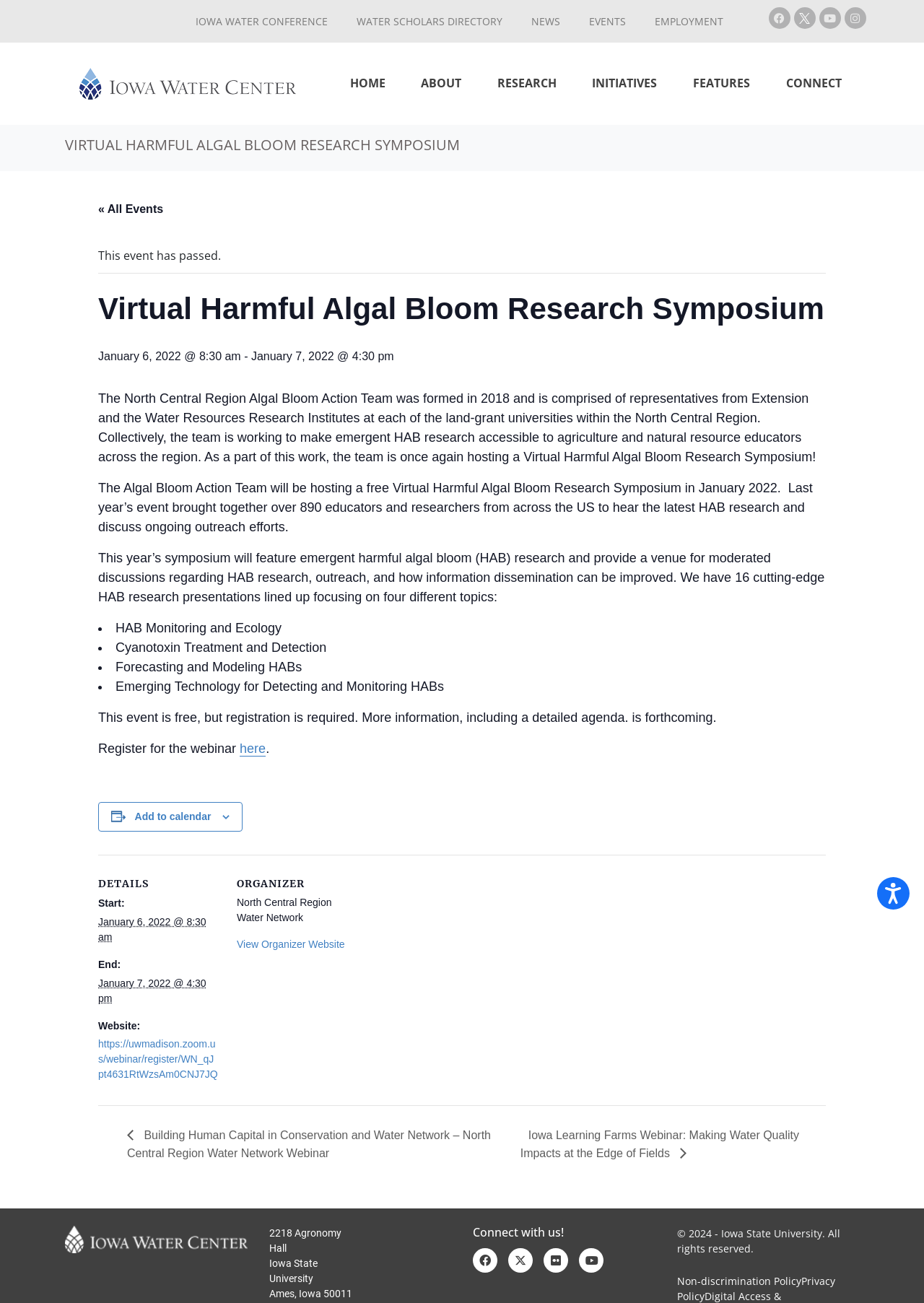Please give a succinct answer using a single word or phrase:
What is the name of the research symposium?

Virtual Harmful Algal Bloom Research Symposium